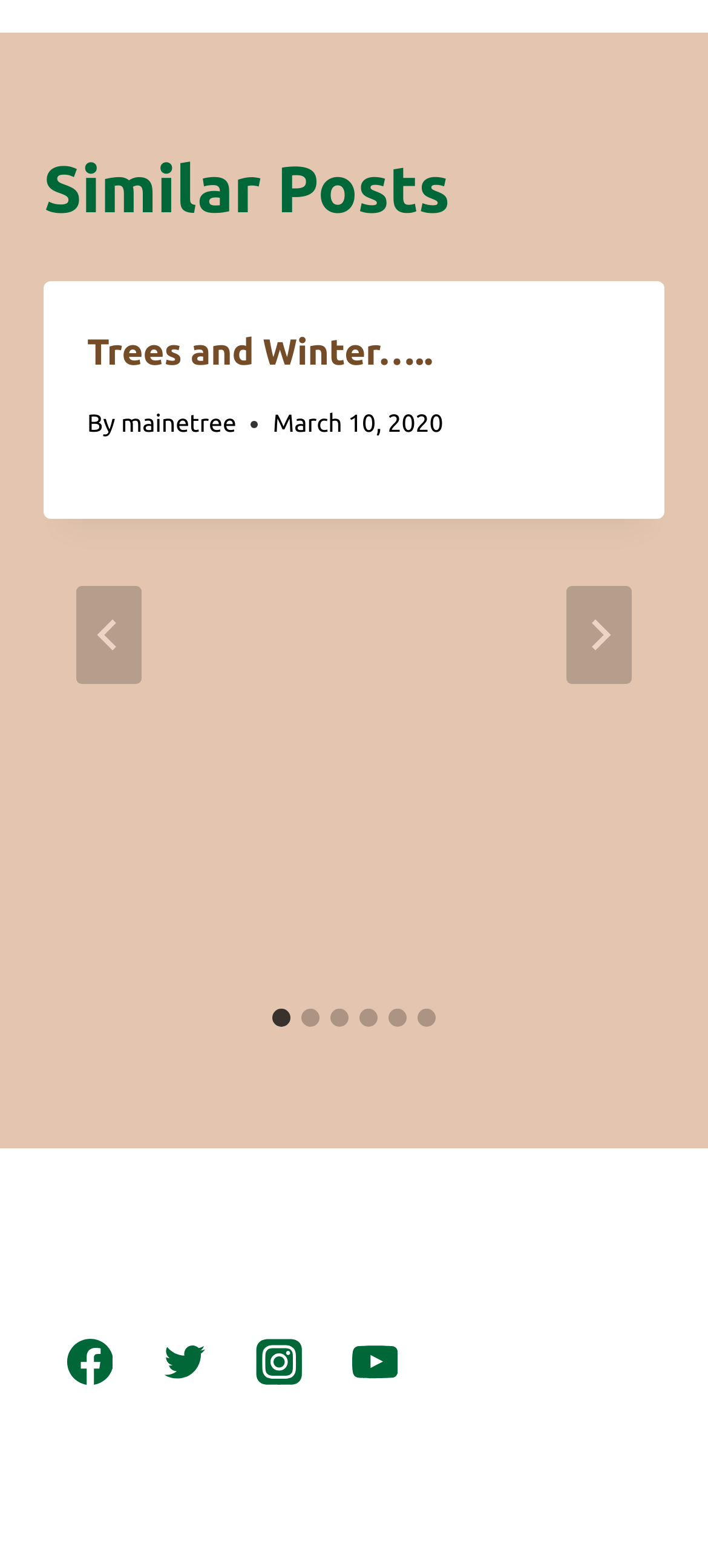Find the bounding box coordinates of the clickable area that will achieve the following instruction: "Select the second slide".

[0.426, 0.643, 0.451, 0.655]